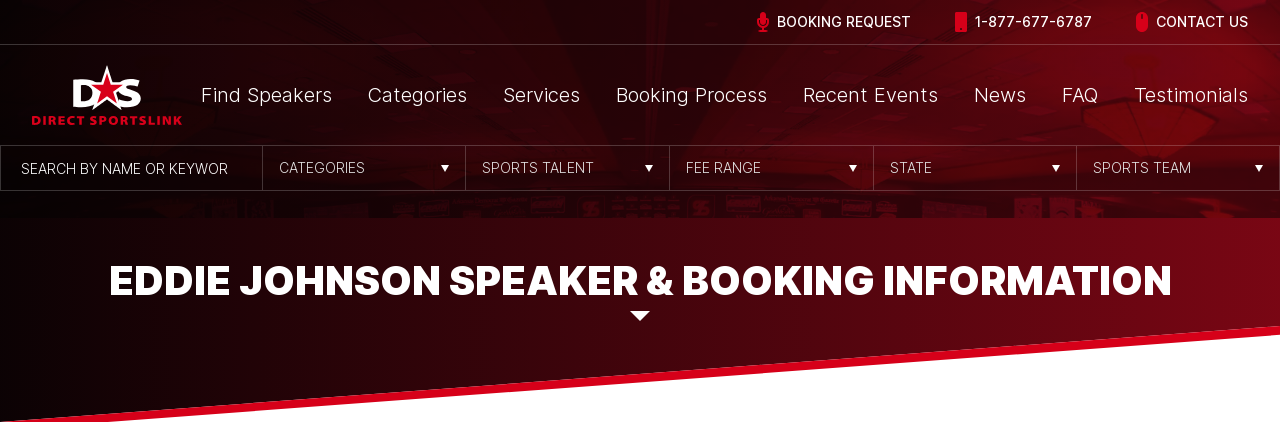Give a thorough explanation of the elements present in the image.

The image features a prominent banner for "Eddie Johnson Speaker & Booking Information" set against a striking red and black background. It serves as a focal point on the Direct Sportslink website, accompanied by a navigation menu at the top, which includes options like "Find Speakers," "Categories," "Services," and "Booking Process." The layout emphasizes the significance of Eddie Johnson as a motivational speaker, indicating his availability for booking events and presentations. The design is sleek and professional, reflecting the brand's commitment to connecting clients with notable speakers and sports celebrities.